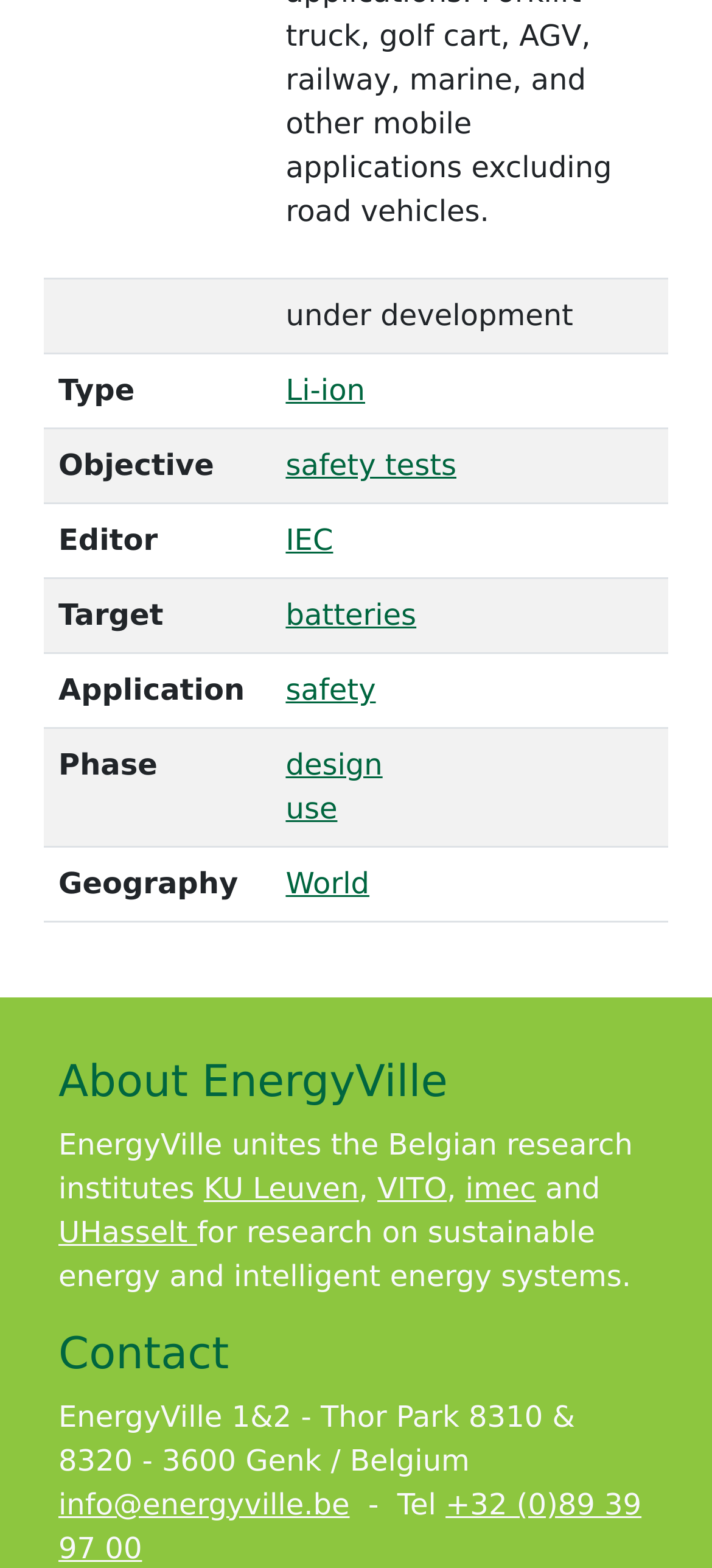What is the target of the safety application?
Look at the image and construct a detailed response to the question.

The answer can be found in the gridcell element with the text 'batteries' which is a link. It is located in the fourth row of the table, in the column labeled 'Target'.